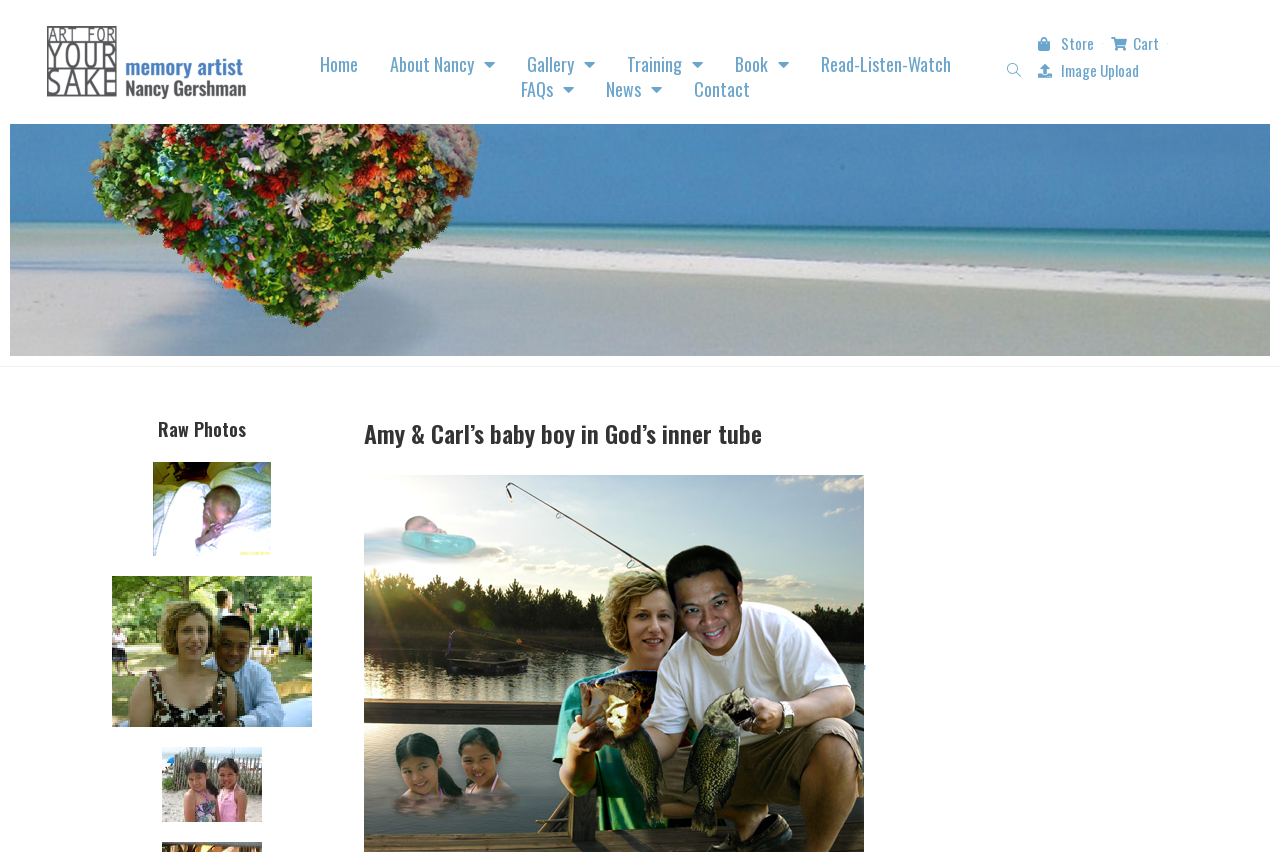Given the element description March 2024, specify the bounding box coordinates of the corresponding UI element in the format (top-left x, top-left y, bottom-right x, bottom-right y). All values must be between 0 and 1.

None